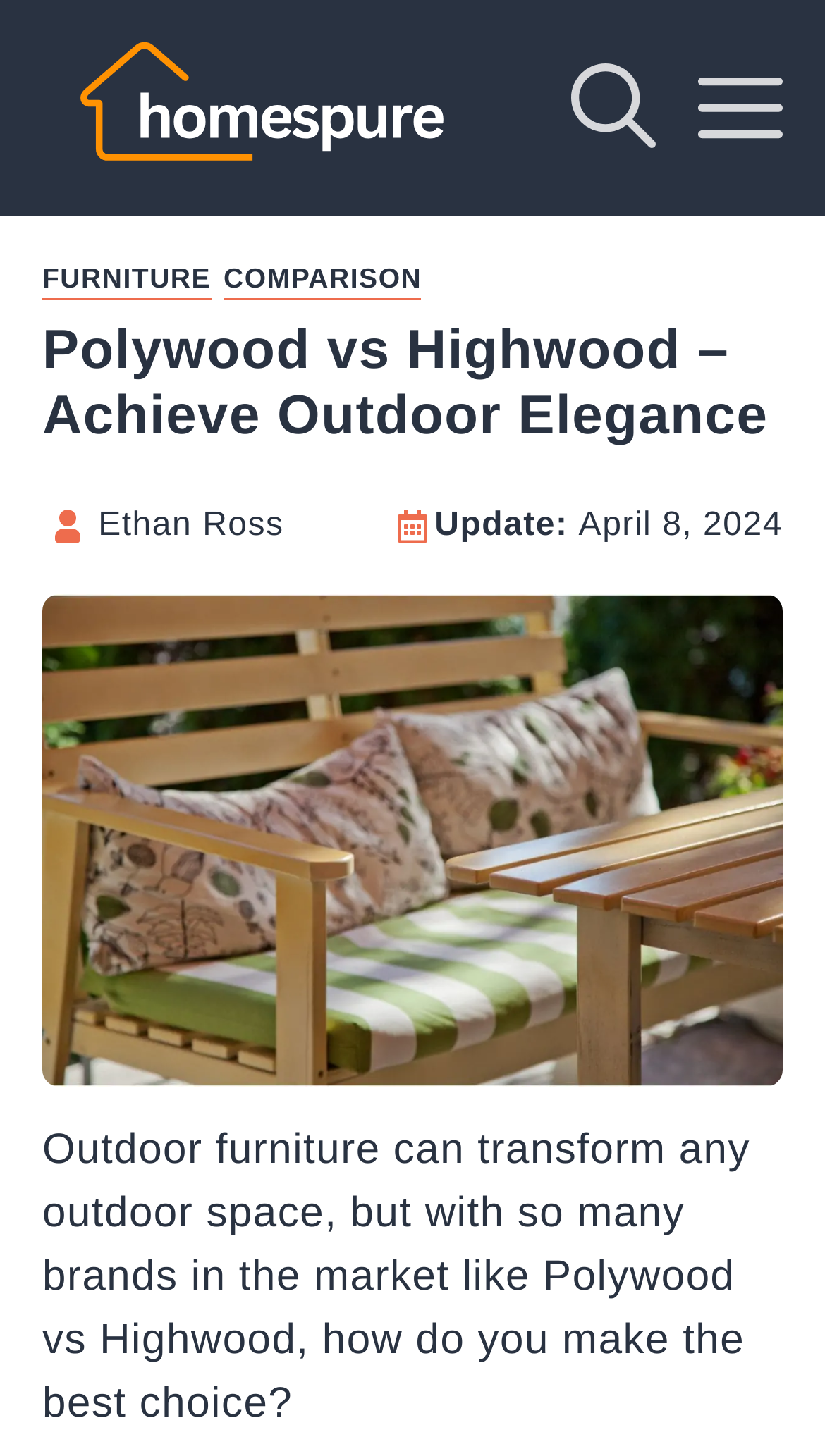Extract the main title from the webpage and generate its text.

Polywood vs Highwood – Achieve Outdoor Elegance